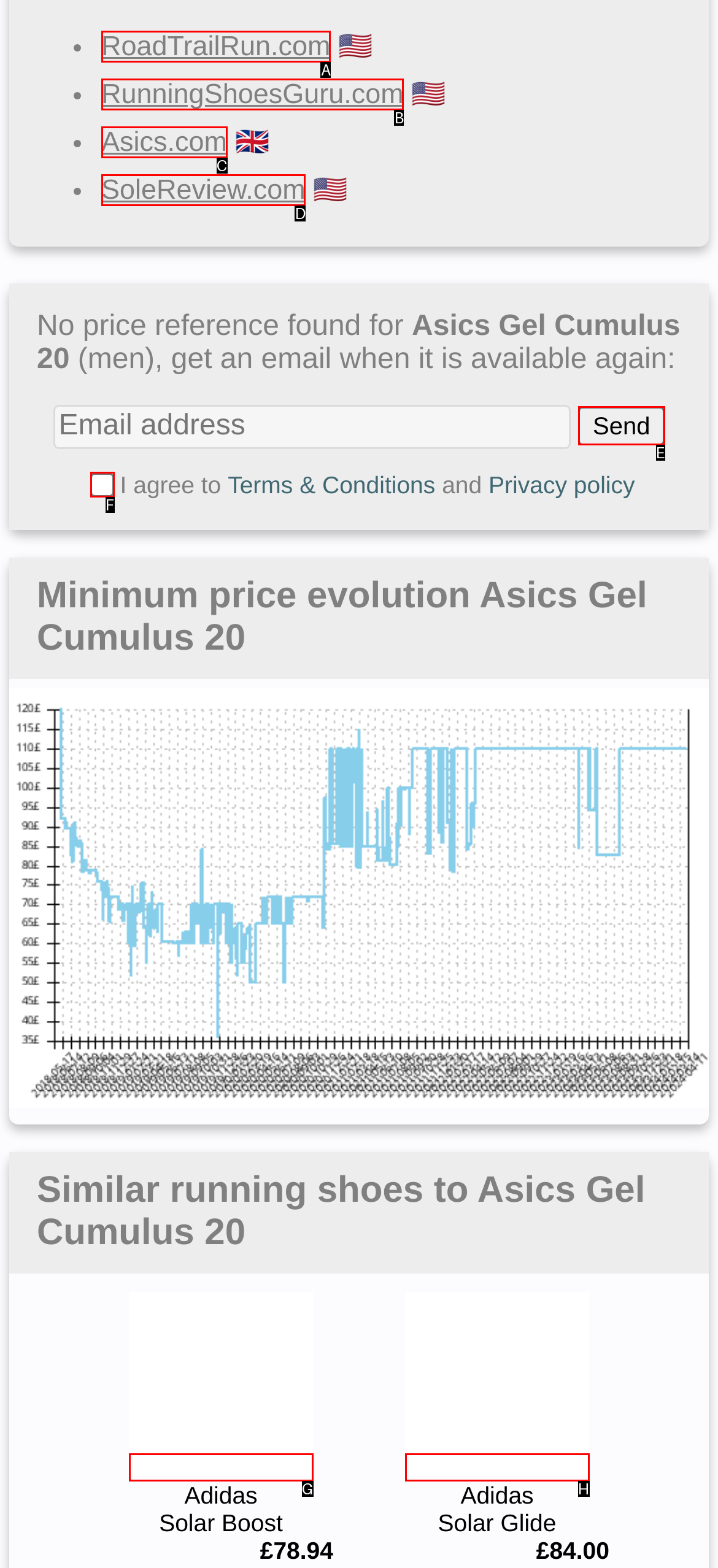Point out which UI element to click to complete this task: Check the Terms & Conditions and Privacy policy checkbox
Answer with the letter corresponding to the right option from the available choices.

F